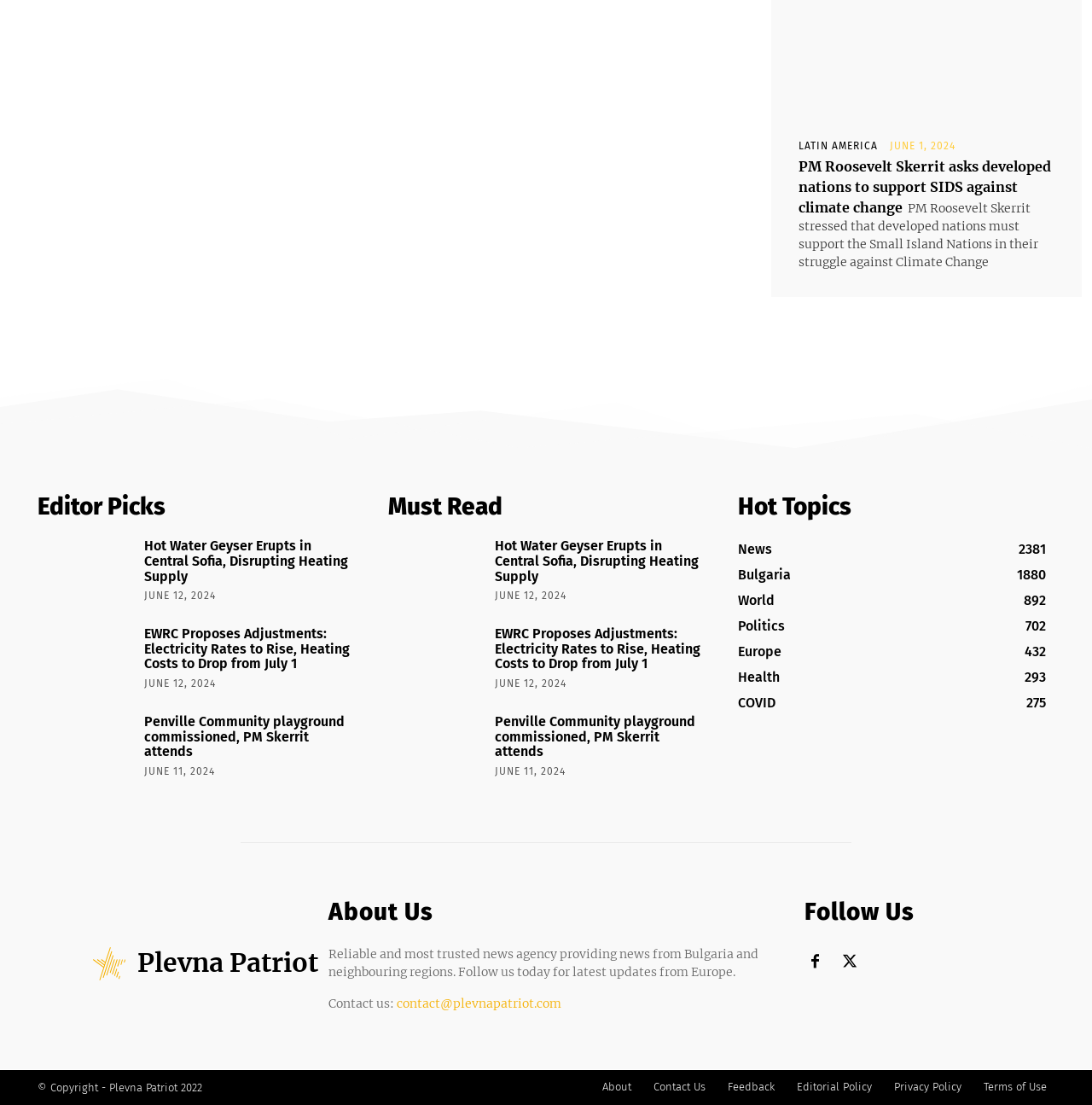What is the email address to contact the news agency?
Provide an in-depth and detailed explanation in response to the question.

I found the 'Contact us' section which has a static text and a link with the email address 'contact@plevnapatriot.com', indicating that this is the email address to contact the news agency.